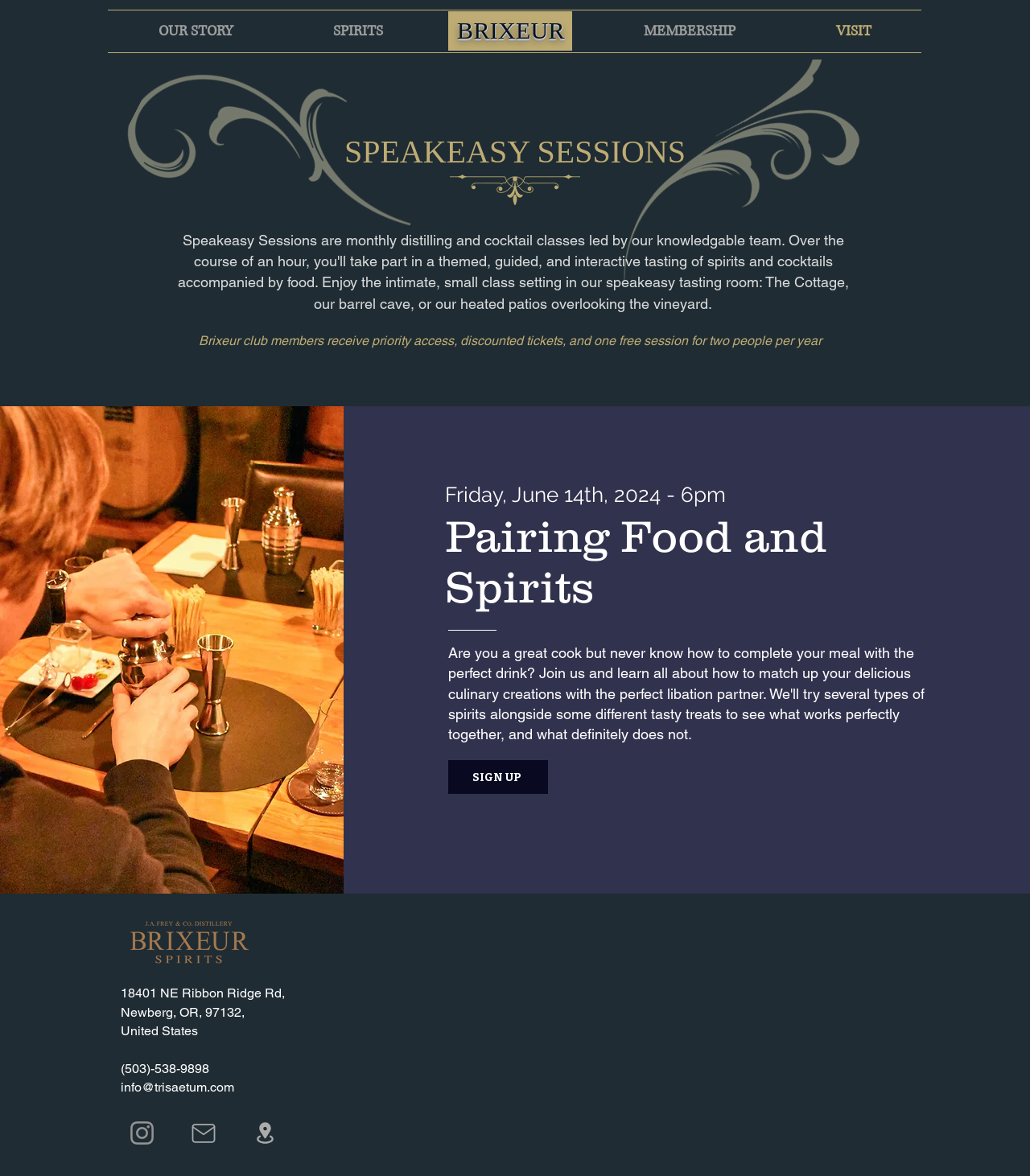What is the location of the venue?
Refer to the screenshot and answer in one word or phrase.

Newberg, OR, 97132